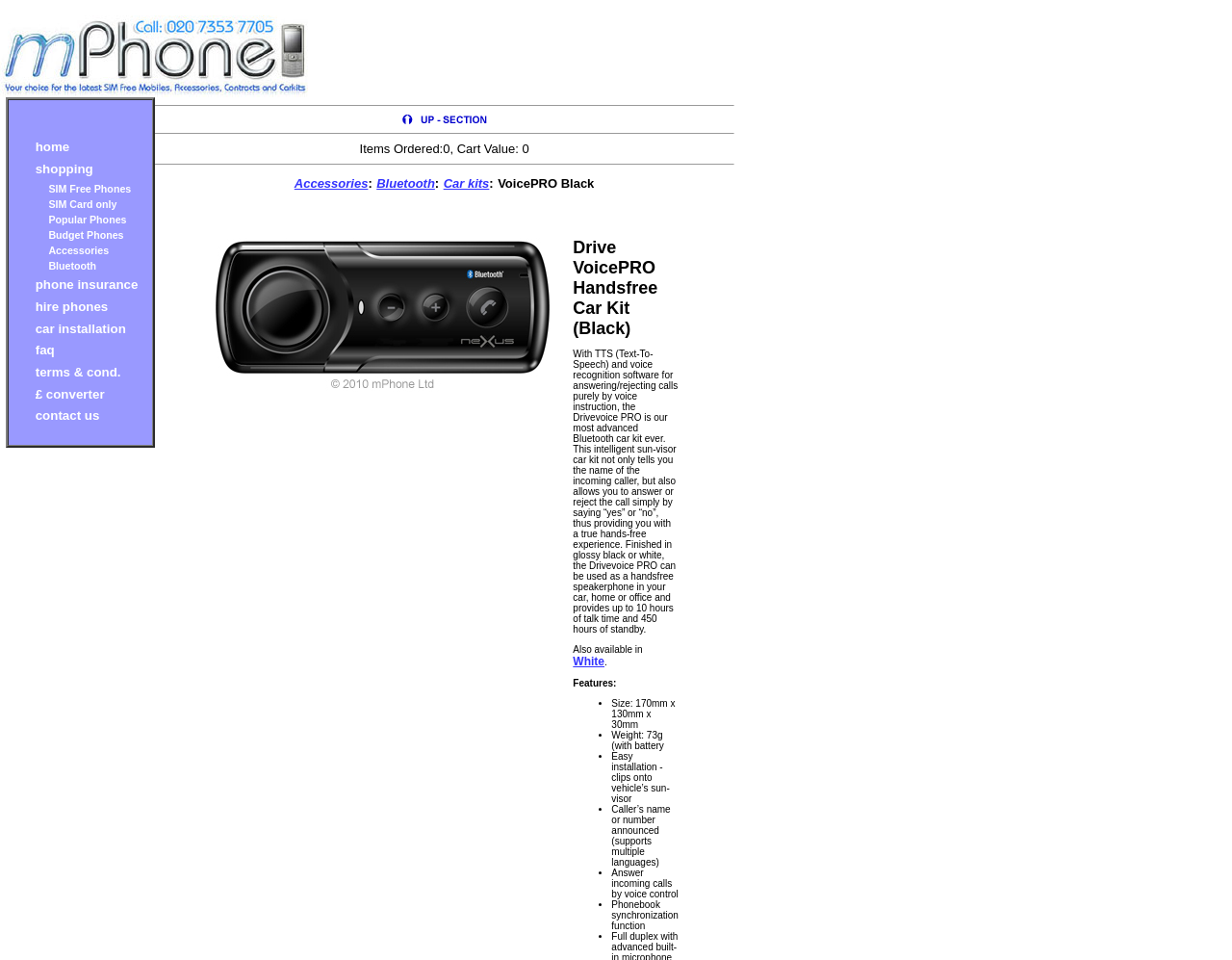Please identify the bounding box coordinates of the clickable area that will fulfill the following instruction: "click on the 'SIM Free Phones' link". The coordinates should be in the format of four float numbers between 0 and 1, i.e., [left, top, right, bottom].

[0.039, 0.191, 0.106, 0.203]